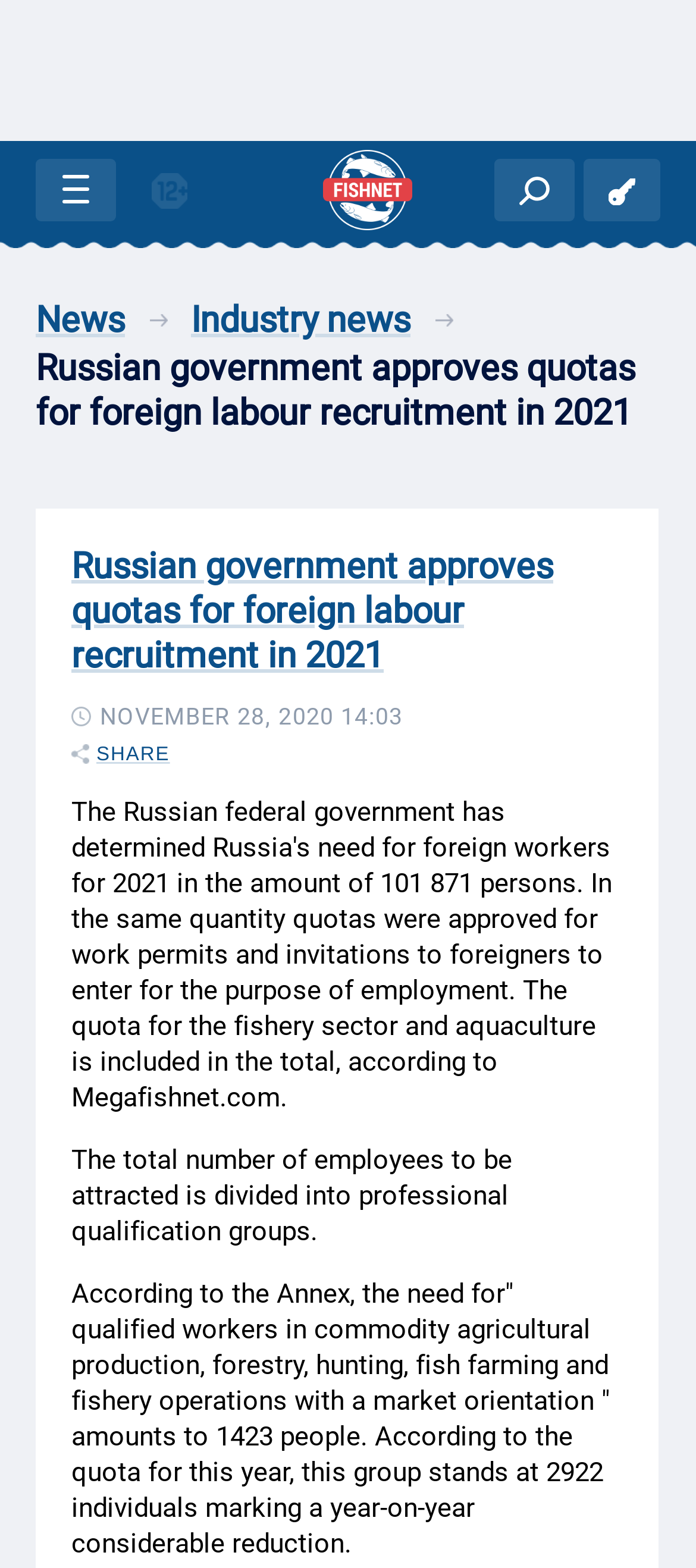Respond to the following question with a brief word or phrase:
What is the purpose of the link 'SHARE'?

To share the news